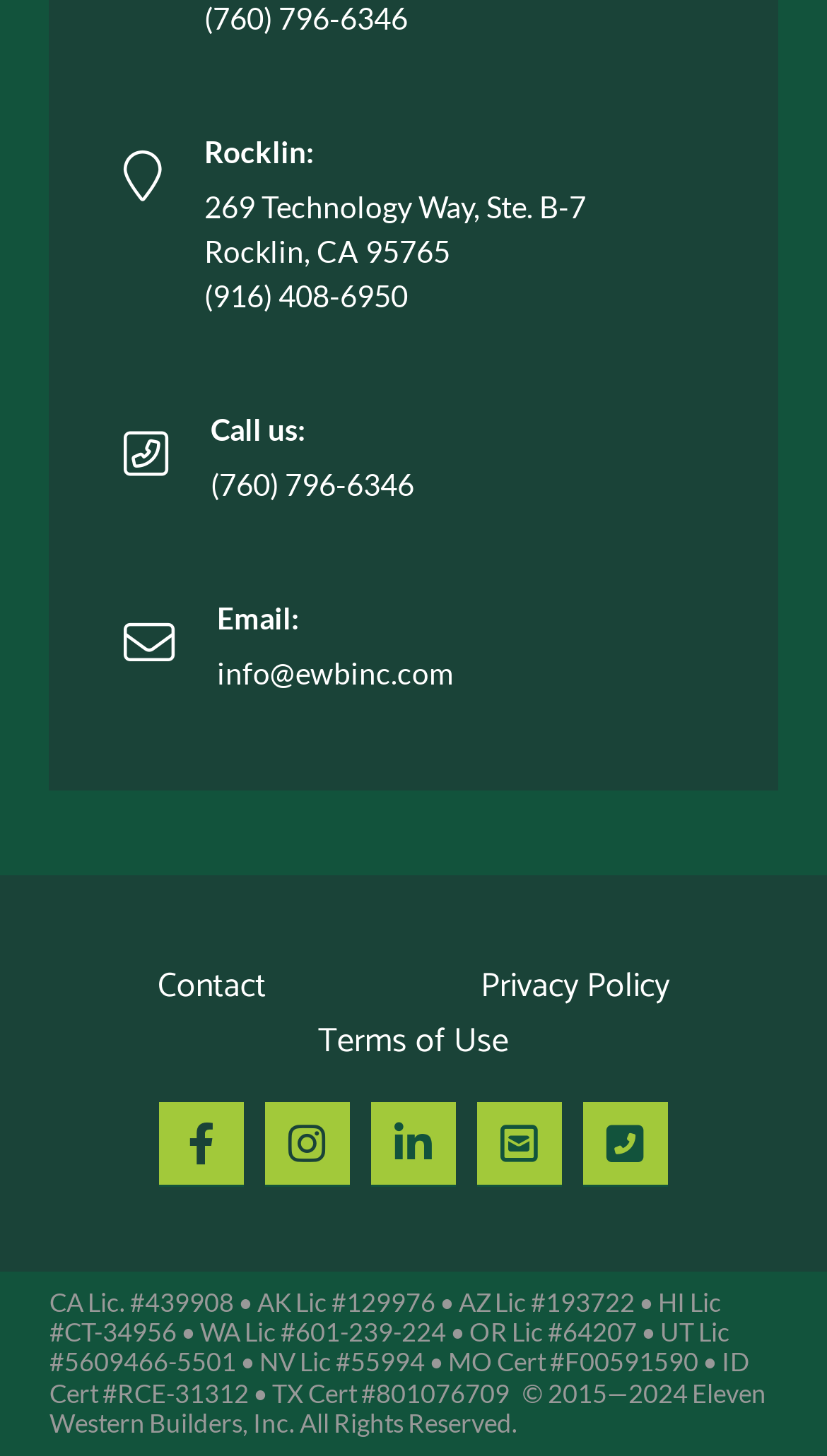How many social media links are there?
Refer to the image and provide a one-word or short phrase answer.

5